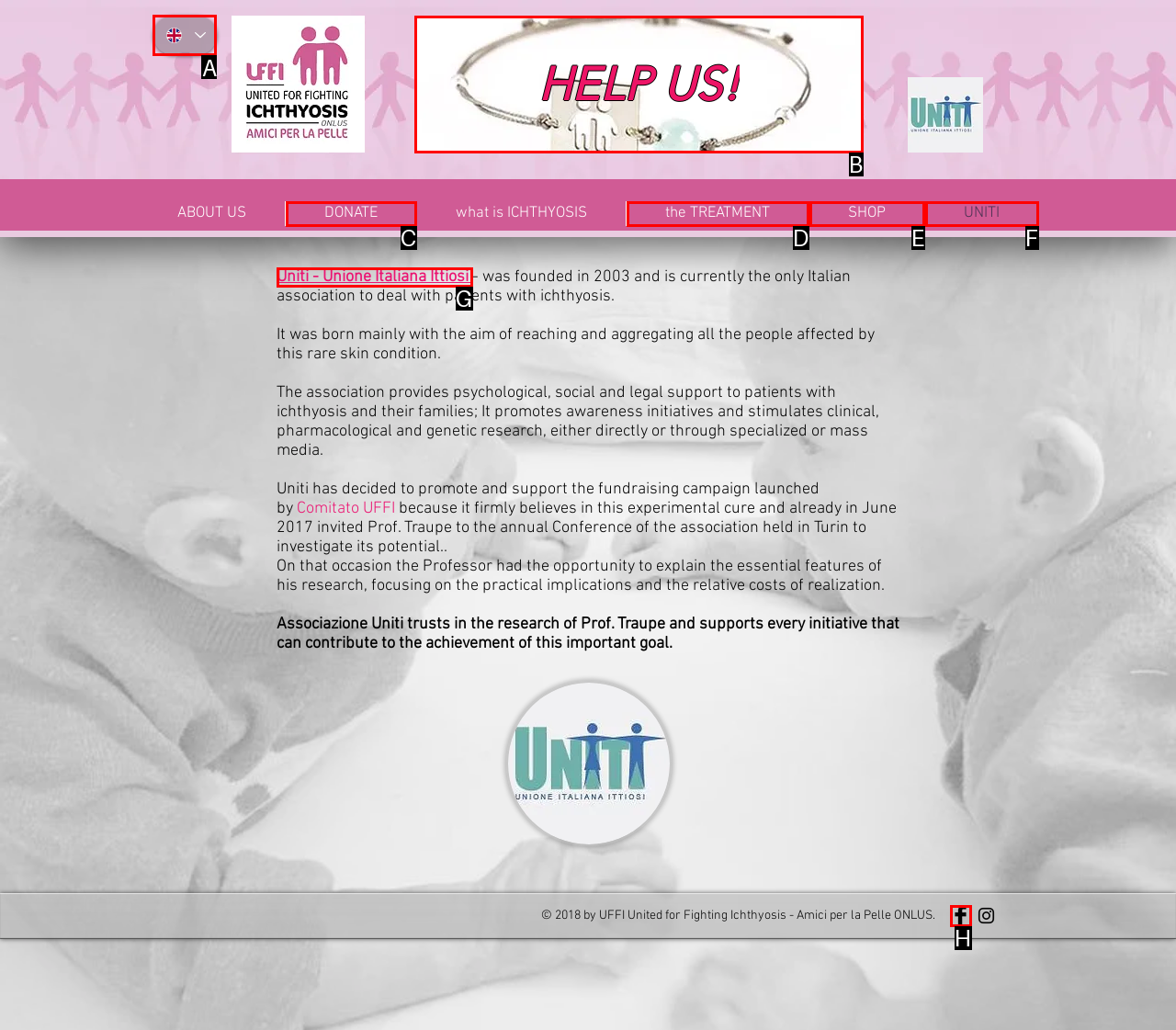Identify which lettered option to click to carry out the task: Select a language. Provide the letter as your answer.

A